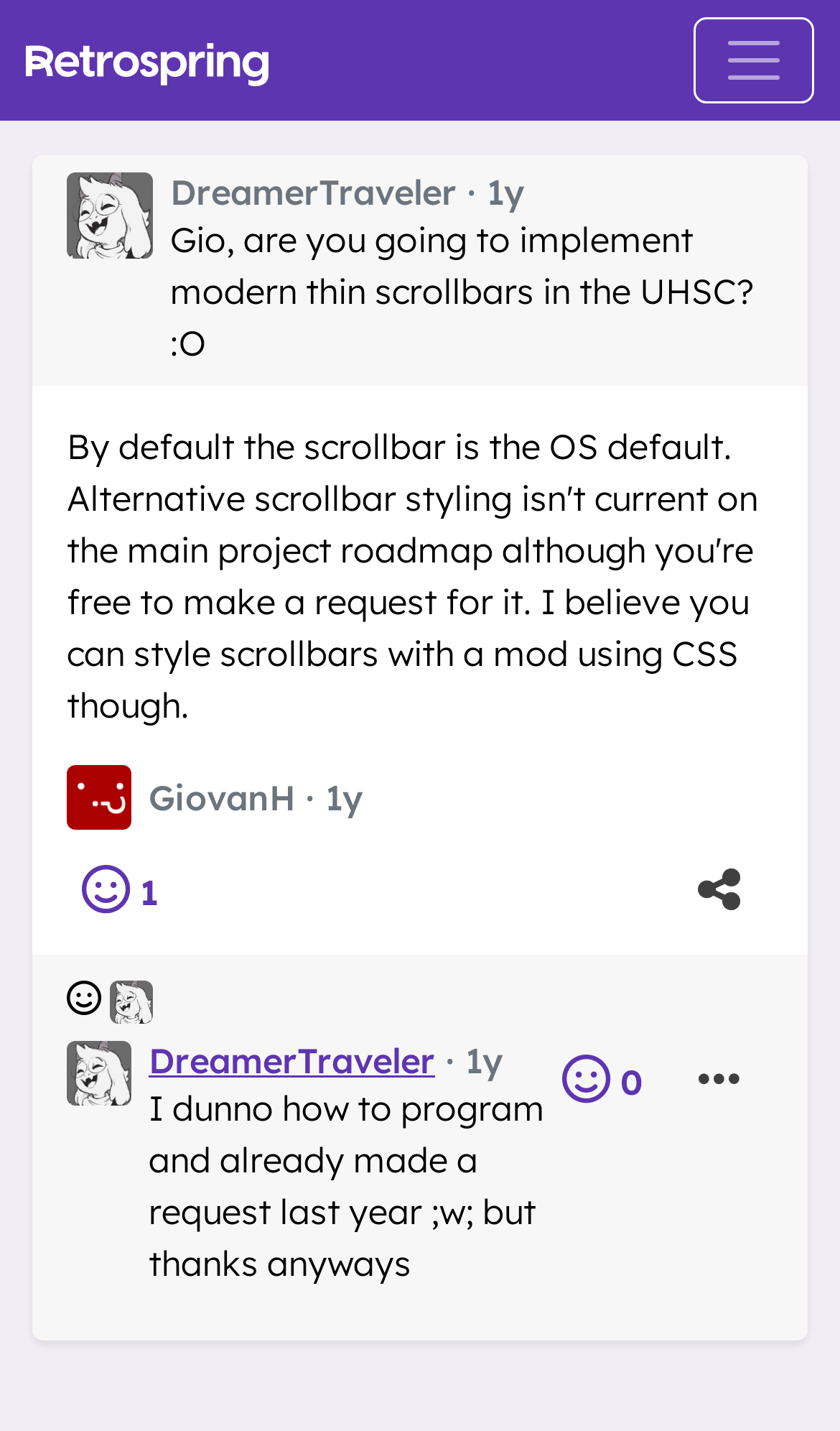What is the content of the static text below the answer?
Please use the image to provide a one-word or short phrase answer.

I dunno how to program and already made a request last year ;w; but thanks anyways